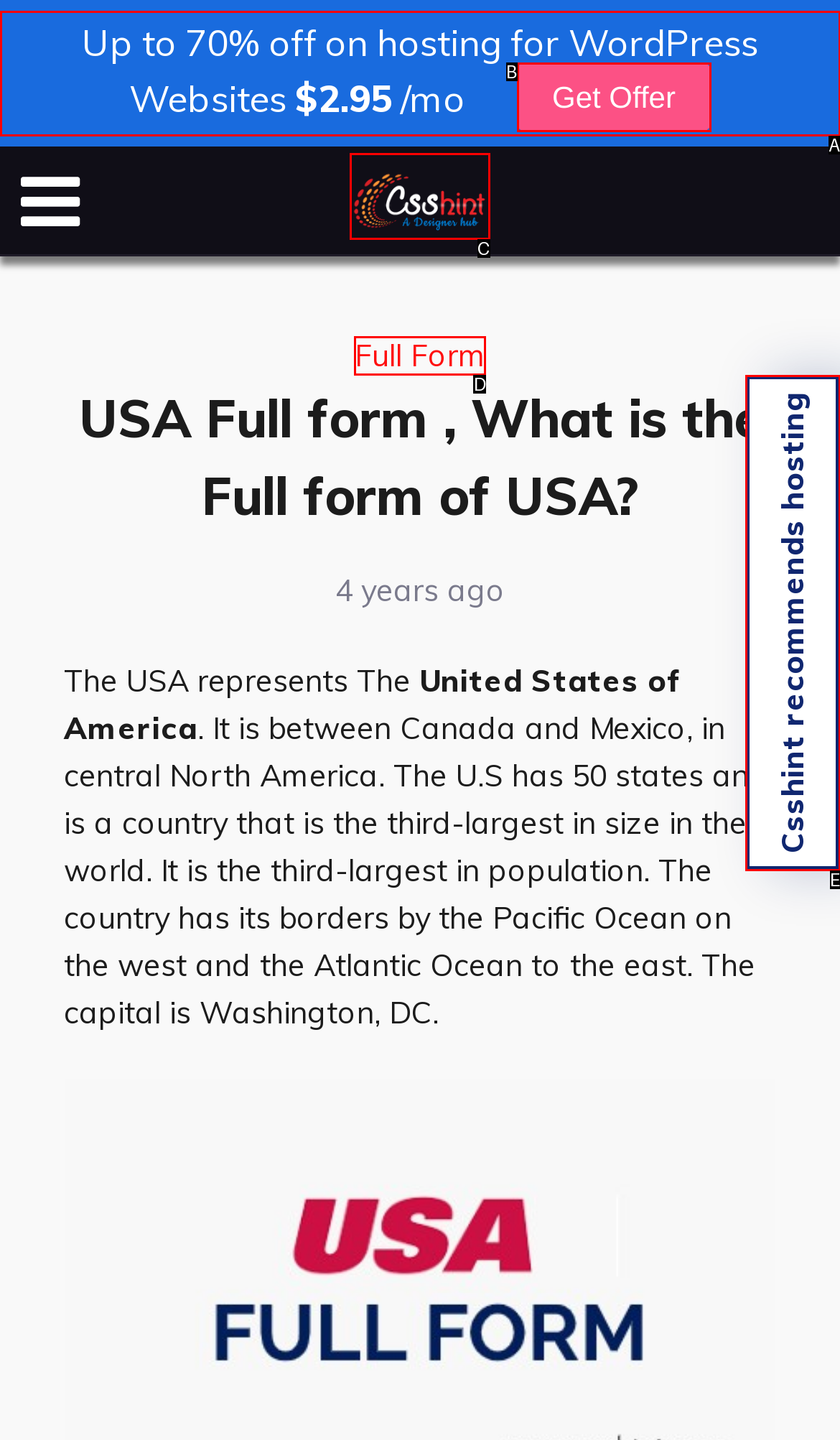Find the UI element described as: Csshint recommends hosting
Reply with the letter of the appropriate option.

E